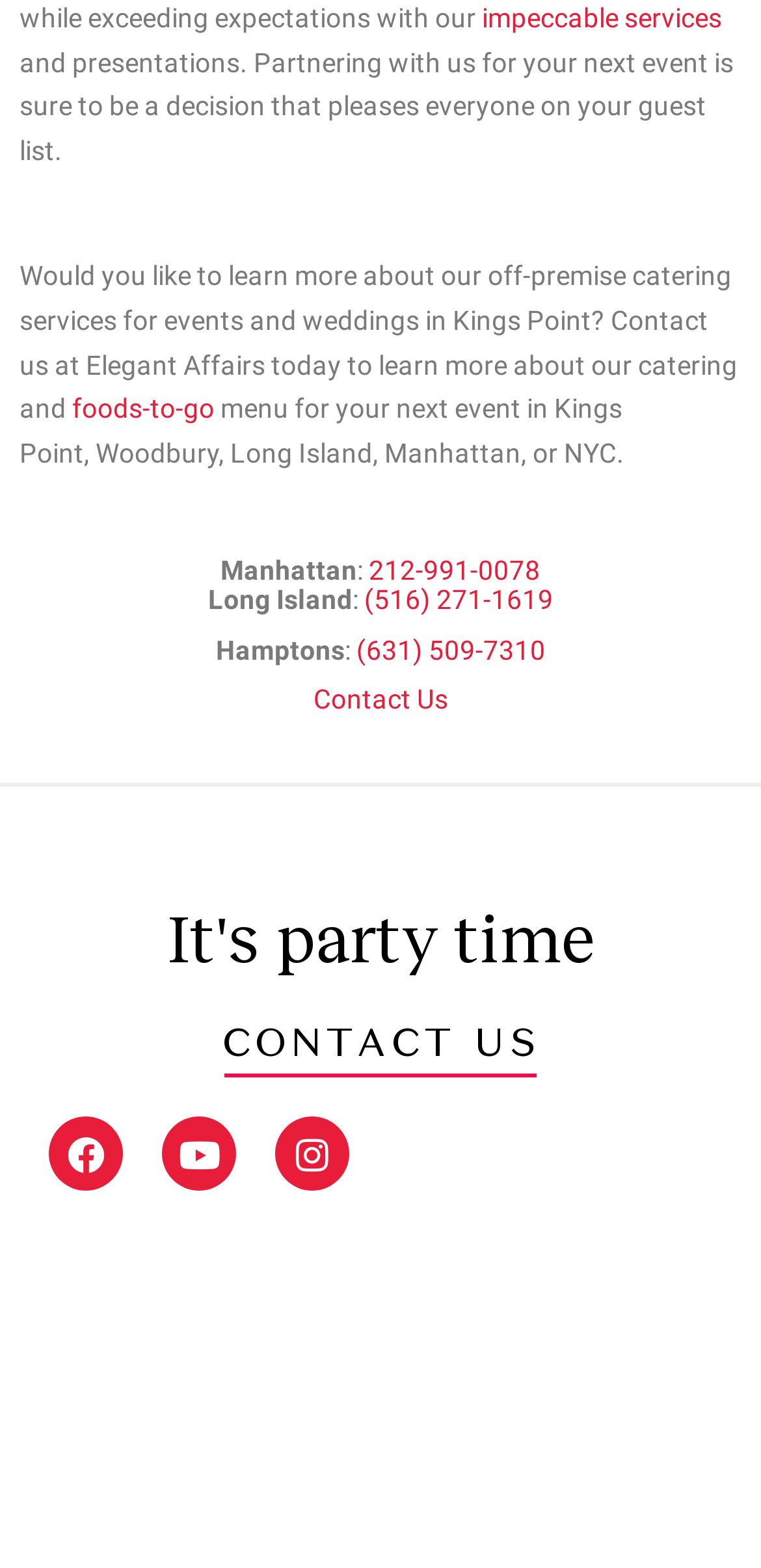Please find the bounding box coordinates for the clickable element needed to perform this instruction: "Learn more about impeccable services".

[0.633, 0.002, 0.949, 0.022]